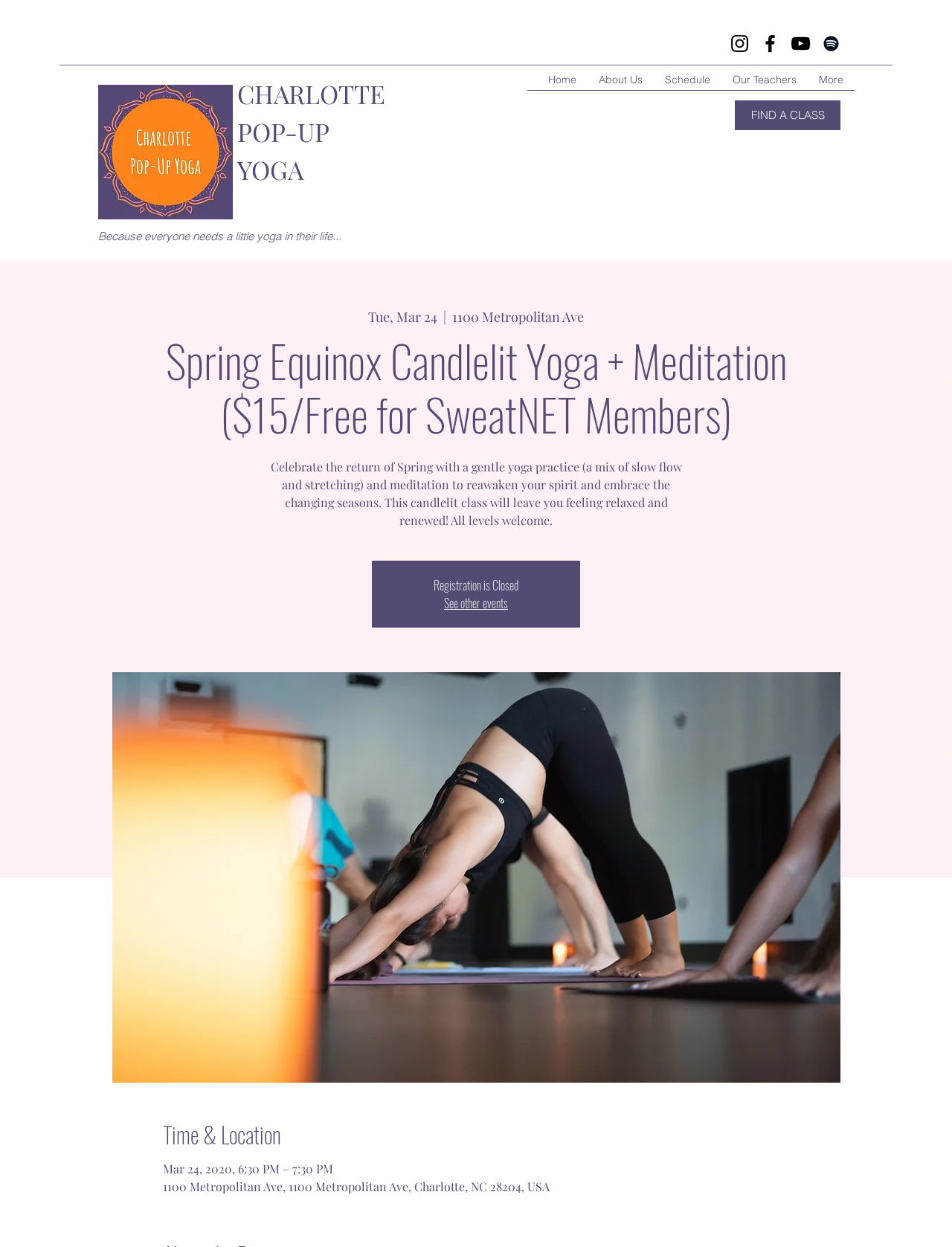Locate the bounding box coordinates of the area where you should click to accomplish the instruction: "Click the Instagram link".

[0.765, 0.026, 0.789, 0.044]